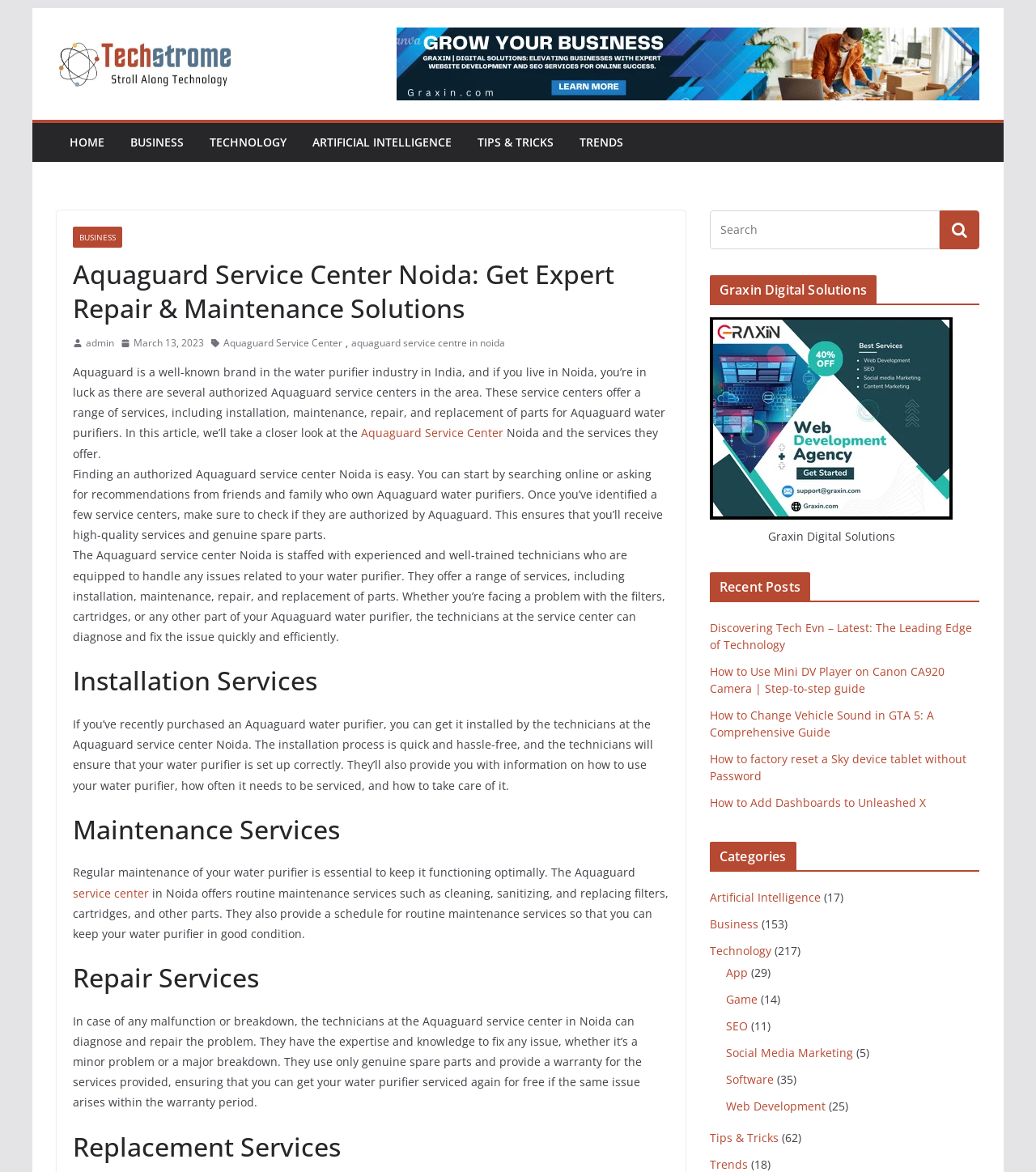Identify the bounding box coordinates of the section to be clicked to complete the task described by the following instruction: "Read the 'Installation Services' section". The coordinates should be four float numbers between 0 and 1, formatted as [left, top, right, bottom].

[0.07, 0.567, 0.646, 0.595]